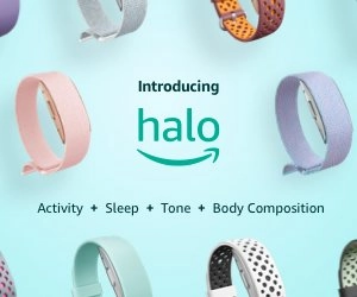What is the primary purpose of the Amazon Halo fitness bands?
Give a one-word or short phrase answer based on the image.

Health and wellness